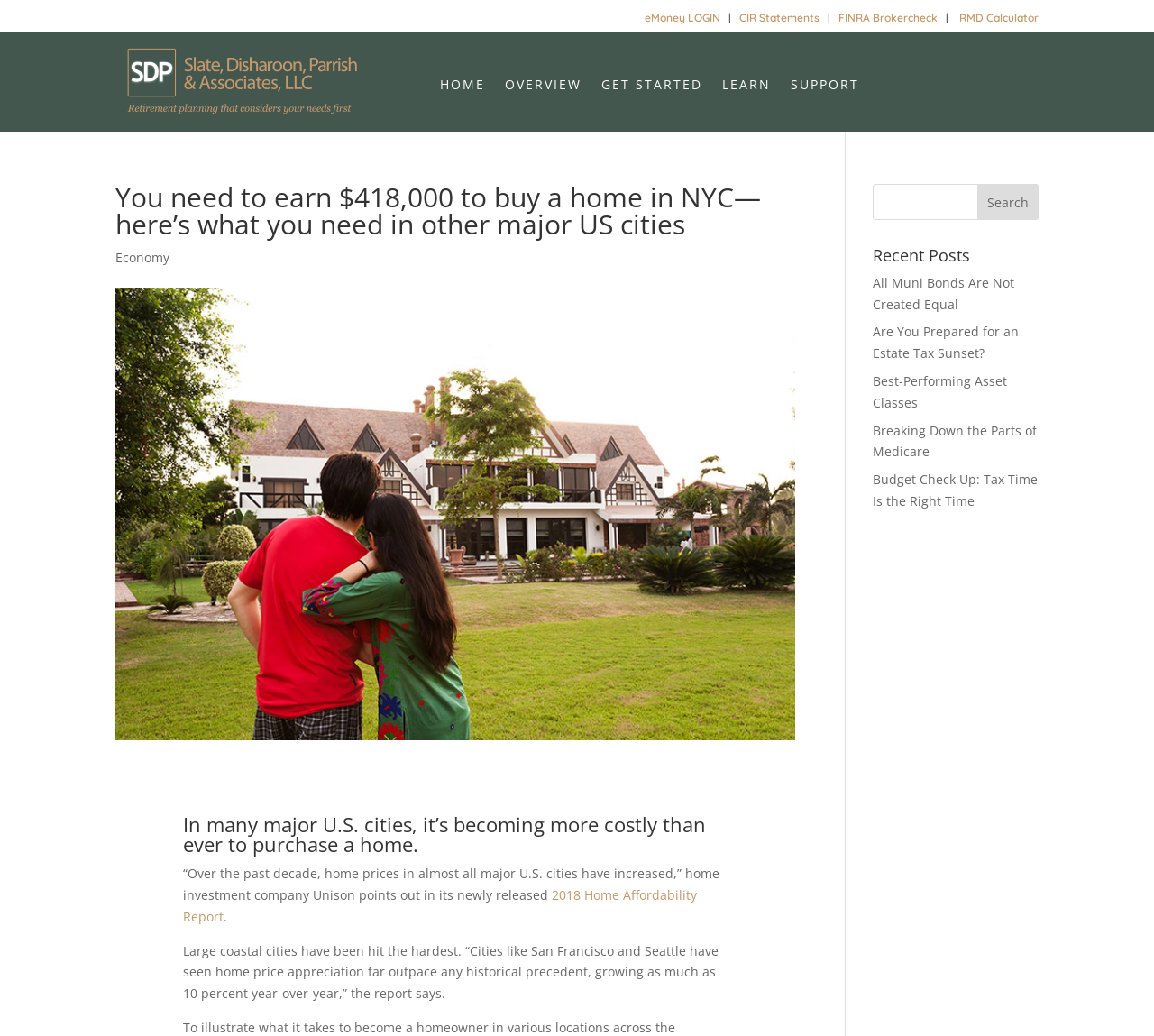What type of content is listed under 'Recent Posts'?
From the details in the image, answer the question comprehensively.

The section 'Recent Posts' lists several links to articles, such as 'All Muni Bonds Are Not Created Equal' and 'Are You Prepared for an Estate Tax Sunset?', indicating that it is a list of recent article posts.